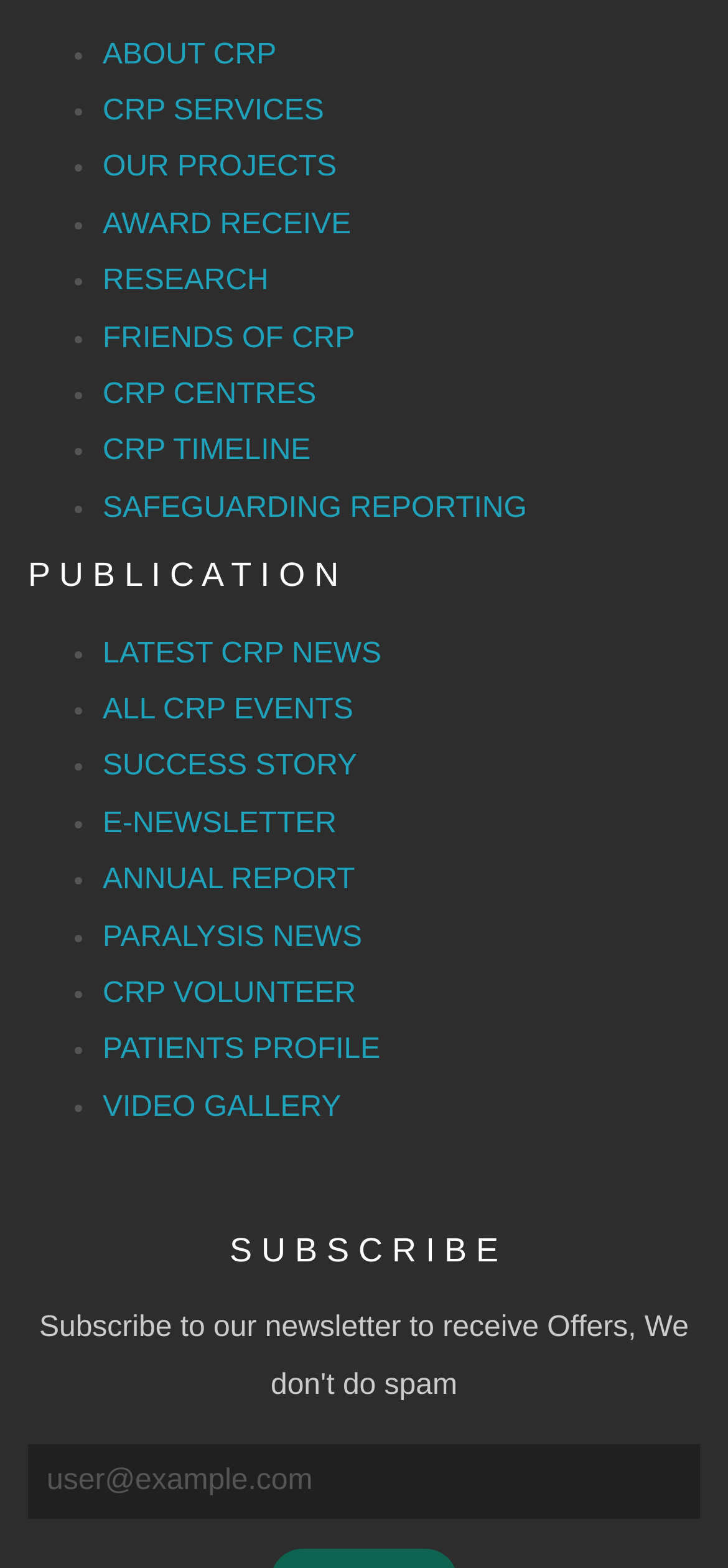Find the bounding box coordinates for the area you need to click to carry out the instruction: "Subscribe with email". The coordinates should be four float numbers between 0 and 1, indicated as [left, top, right, bottom].

[0.038, 0.921, 0.962, 0.969]